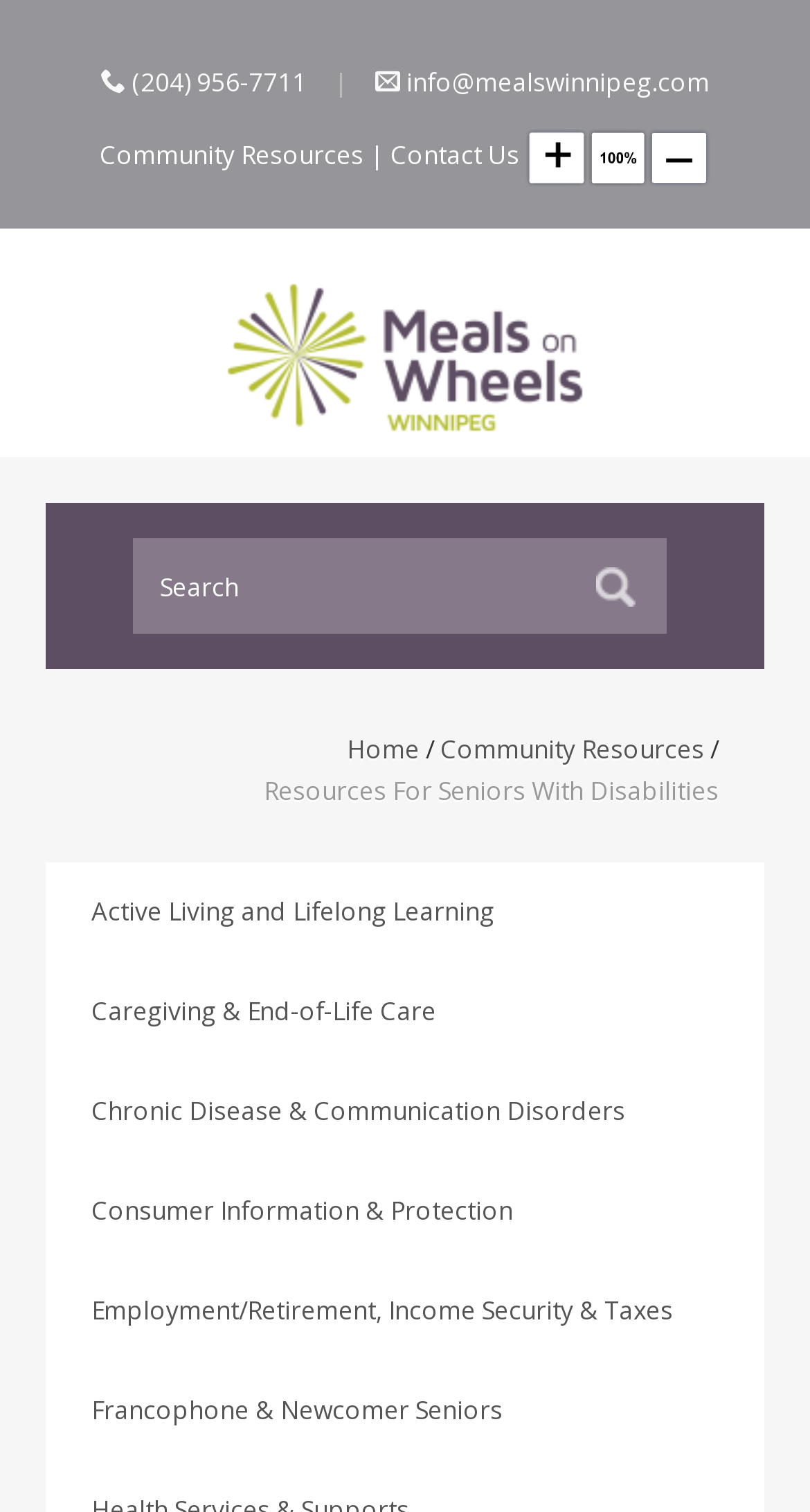What is the email address to contact Meals on Wheels Winnipeg?
Provide a fully detailed and comprehensive answer to the question.

I found the email address by looking at the top section of the webpage, where the contact information is typically displayed. The email address is written in a static text element as 'info@mealswinnipeg.com'.